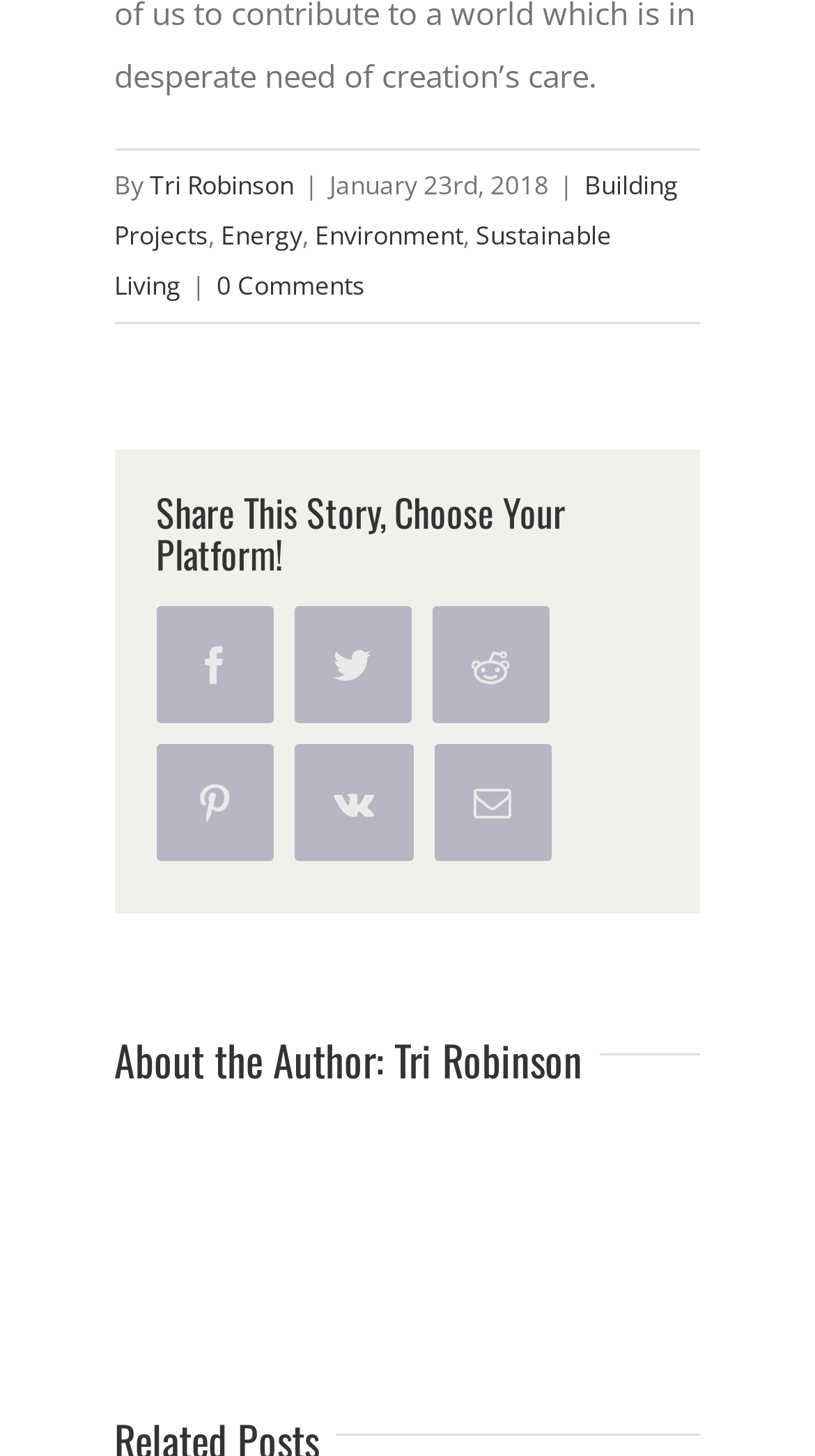Pinpoint the bounding box coordinates of the clickable element needed to complete the instruction: "Share this story on Twitter". The coordinates should be provided as four float numbers between 0 and 1: [left, top, right, bottom].

[0.361, 0.416, 0.504, 0.497]